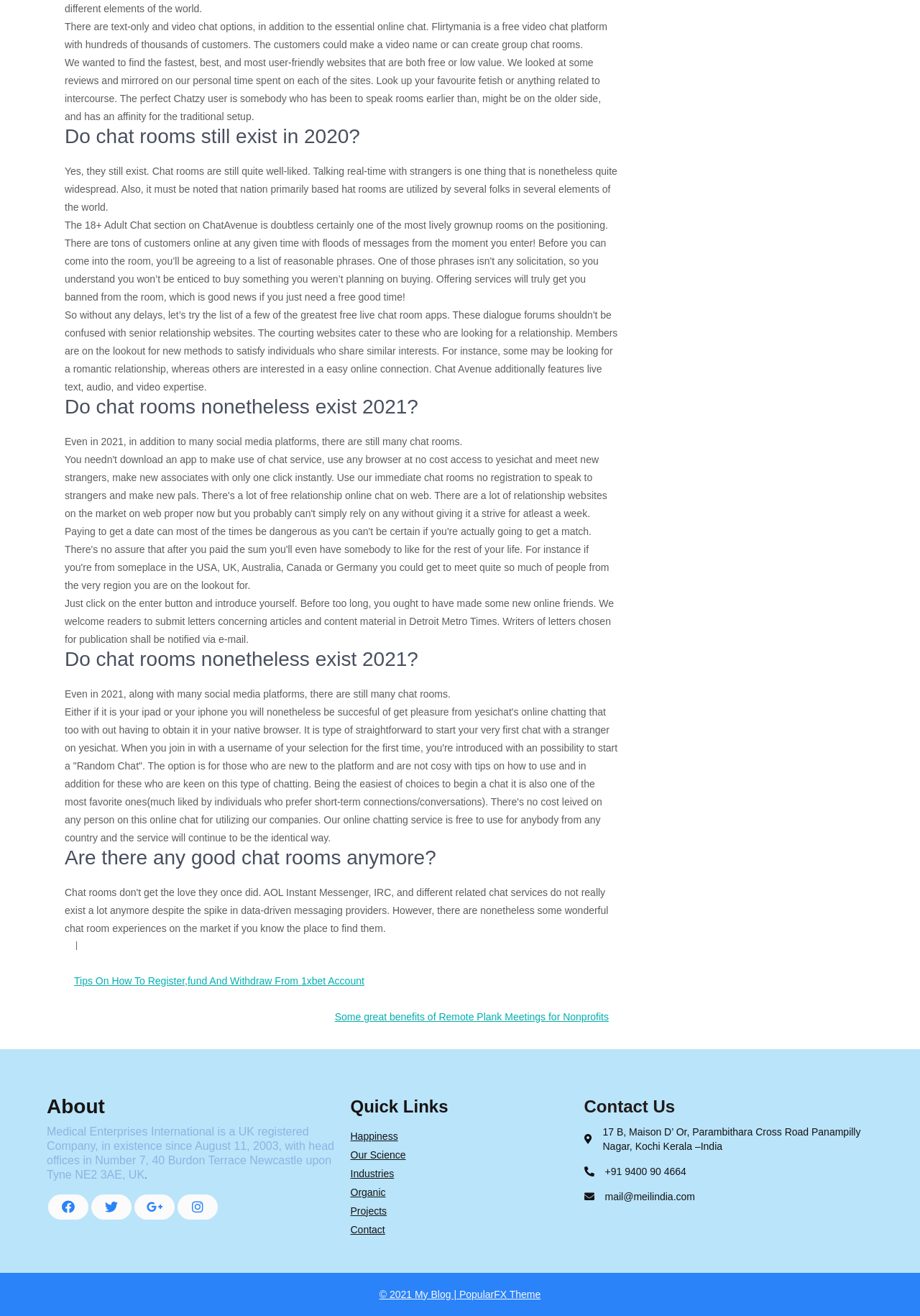Bounding box coordinates are specified in the format (top-left x, top-left y, bottom-right x, bottom-right y). All values are floating point numbers bounded between 0 and 1. Please provide the bounding box coordinate of the region this sentence describes: © 2021 My Blog |

[0.412, 0.979, 0.499, 0.988]